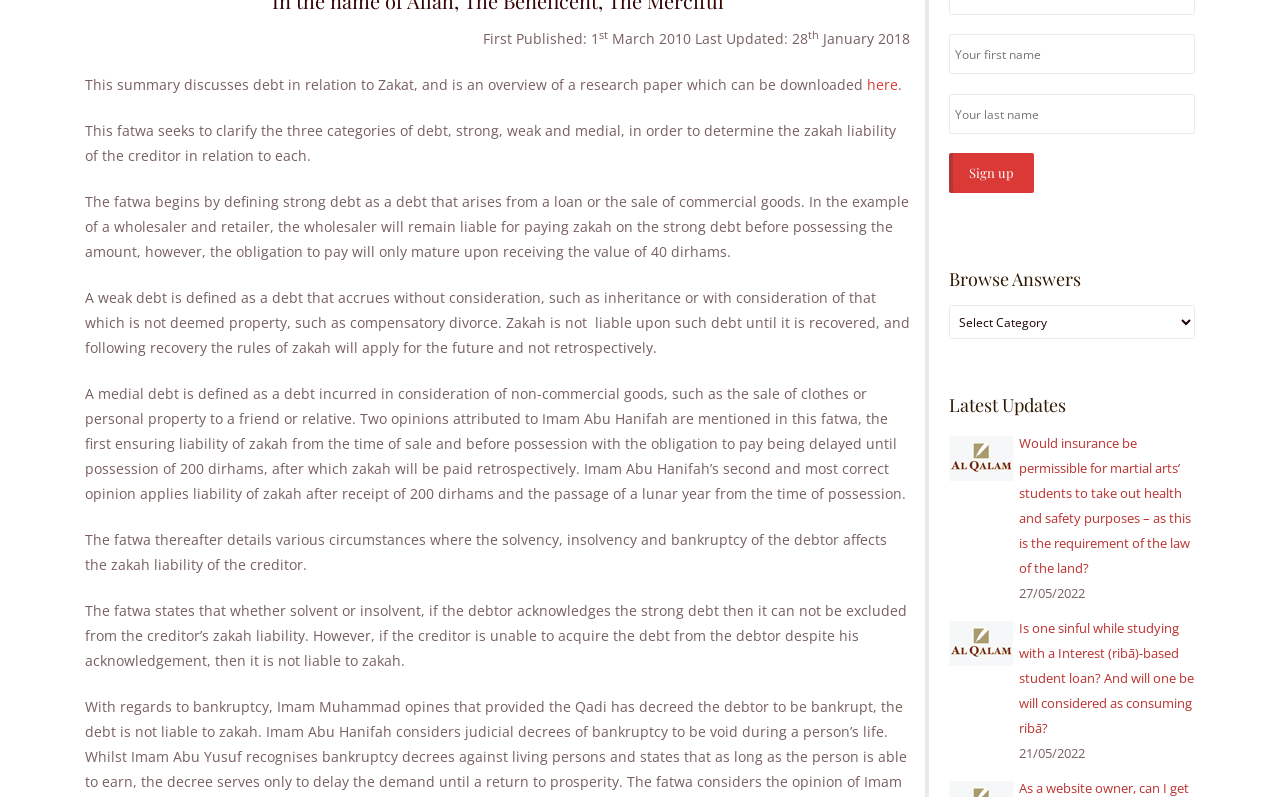Find and provide the bounding box coordinates for the UI element described here: "value="Sign up"". The coordinates should be given as four float numbers between 0 and 1: [left, top, right, bottom].

[0.741, 0.192, 0.808, 0.242]